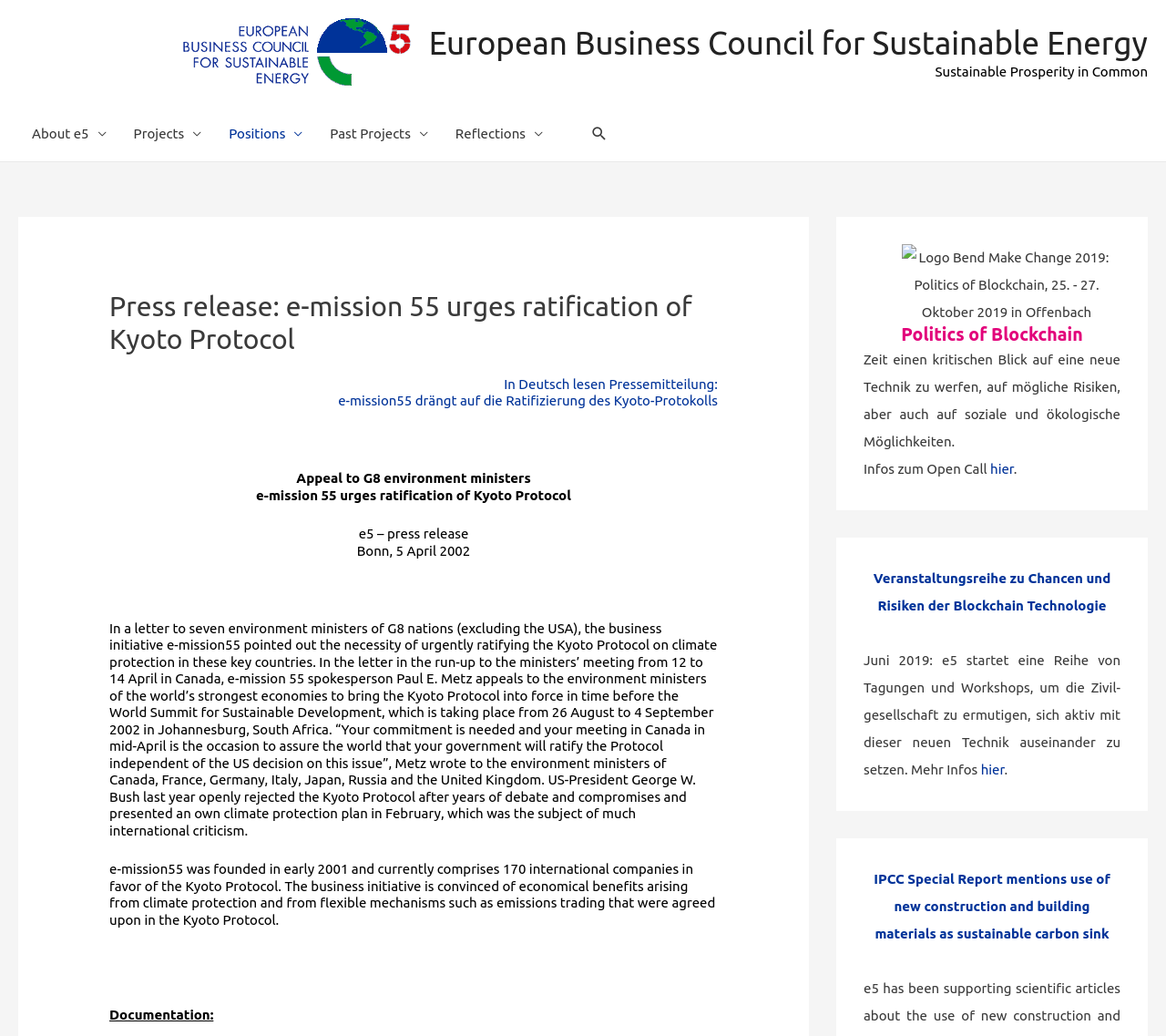Please reply to the following question using a single word or phrase: 
What is the location of the meeting of G8 environment ministers?

Canada